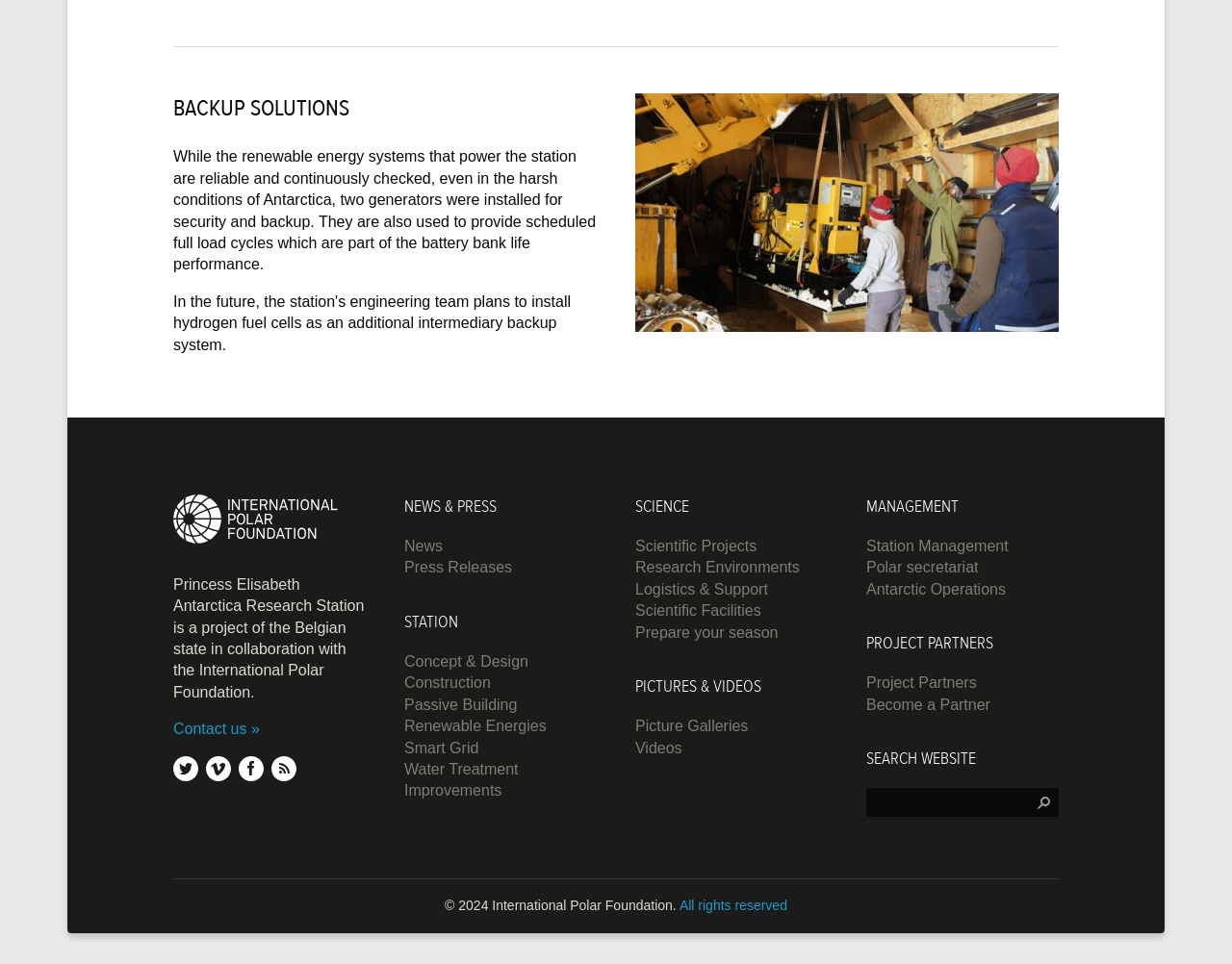Locate the bounding box coordinates of the clickable area to execute the instruction: "Visit the 'Scientific Projects' page". Provide the coordinates as four float numbers between 0 and 1, represented as [left, top, right, bottom].

[0.516, 0.558, 0.614, 0.575]